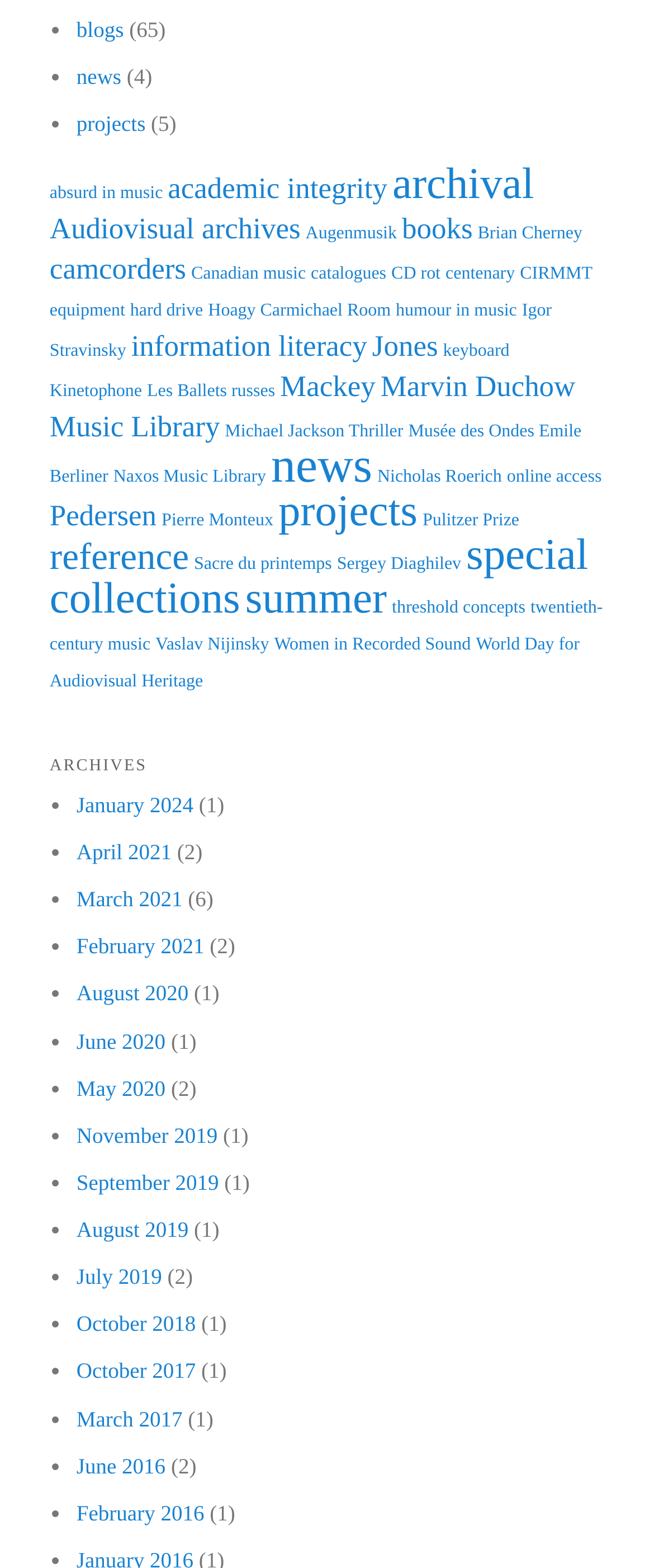Determine the bounding box coordinates for the region that must be clicked to execute the following instruction: "click on blogs".

[0.117, 0.011, 0.189, 0.027]